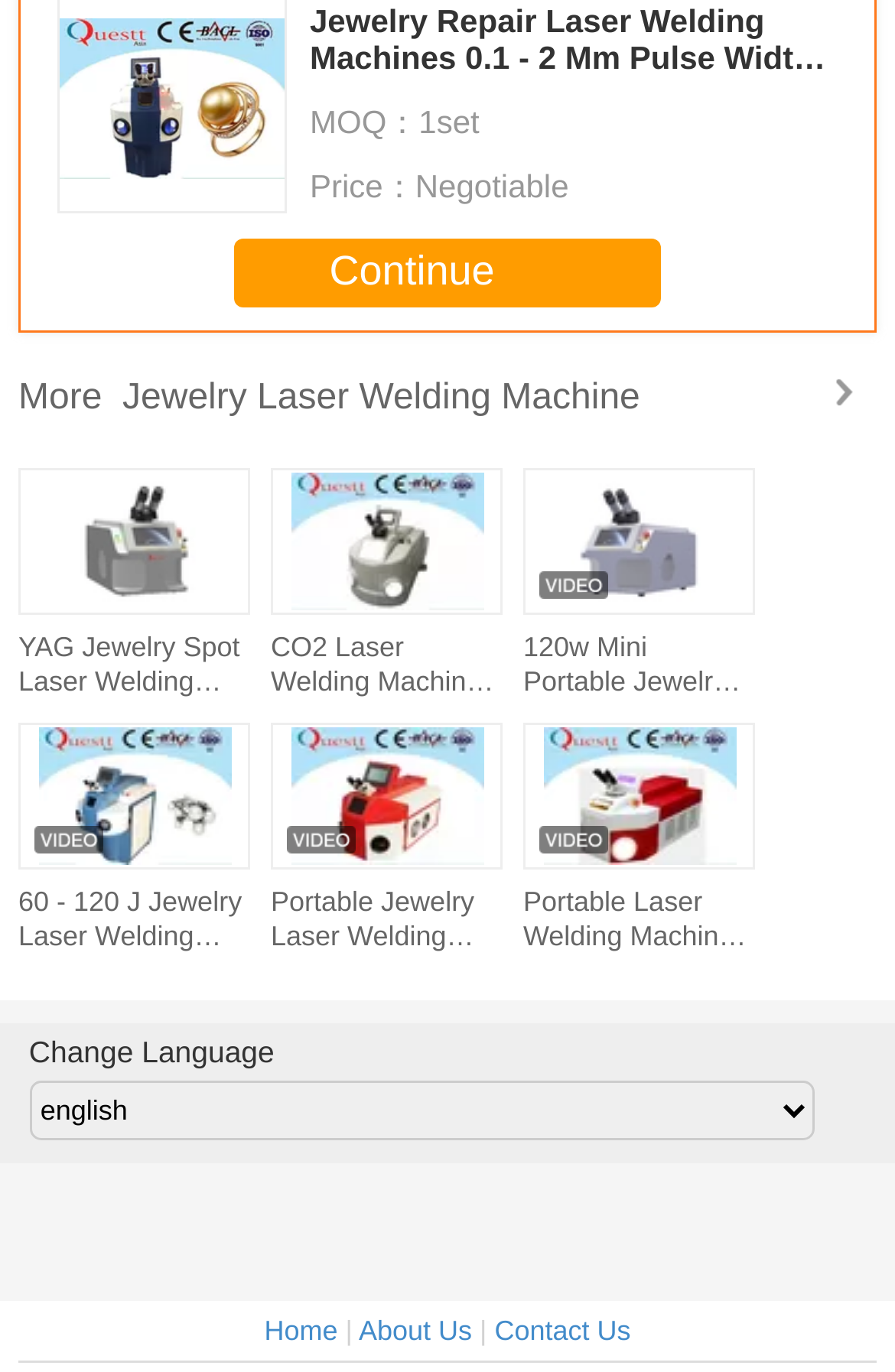Determine the bounding box coordinates for the element that should be clicked to follow this instruction: "Click on 'Continue'". The coordinates should be given as four float numbers between 0 and 1, in the format [left, top, right, bottom].

[0.262, 0.174, 0.738, 0.224]